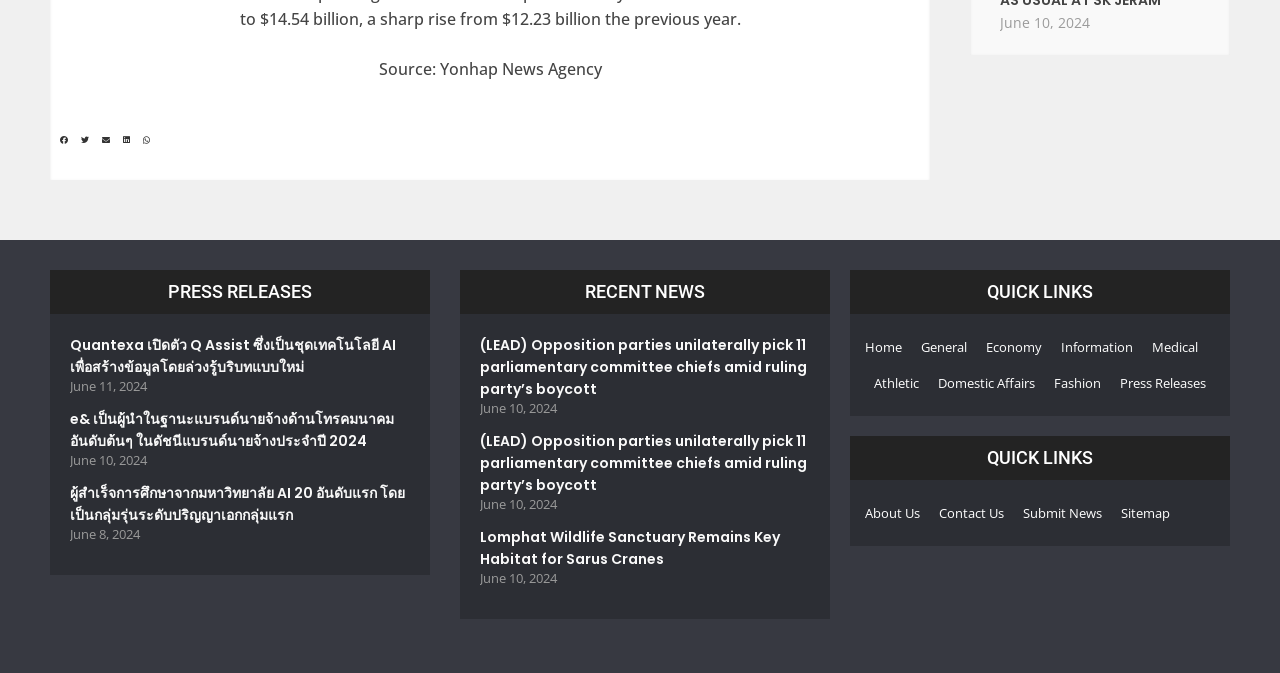Given the description "About Us", provide the bounding box coordinates of the corresponding UI element.

[0.676, 0.735, 0.719, 0.789]